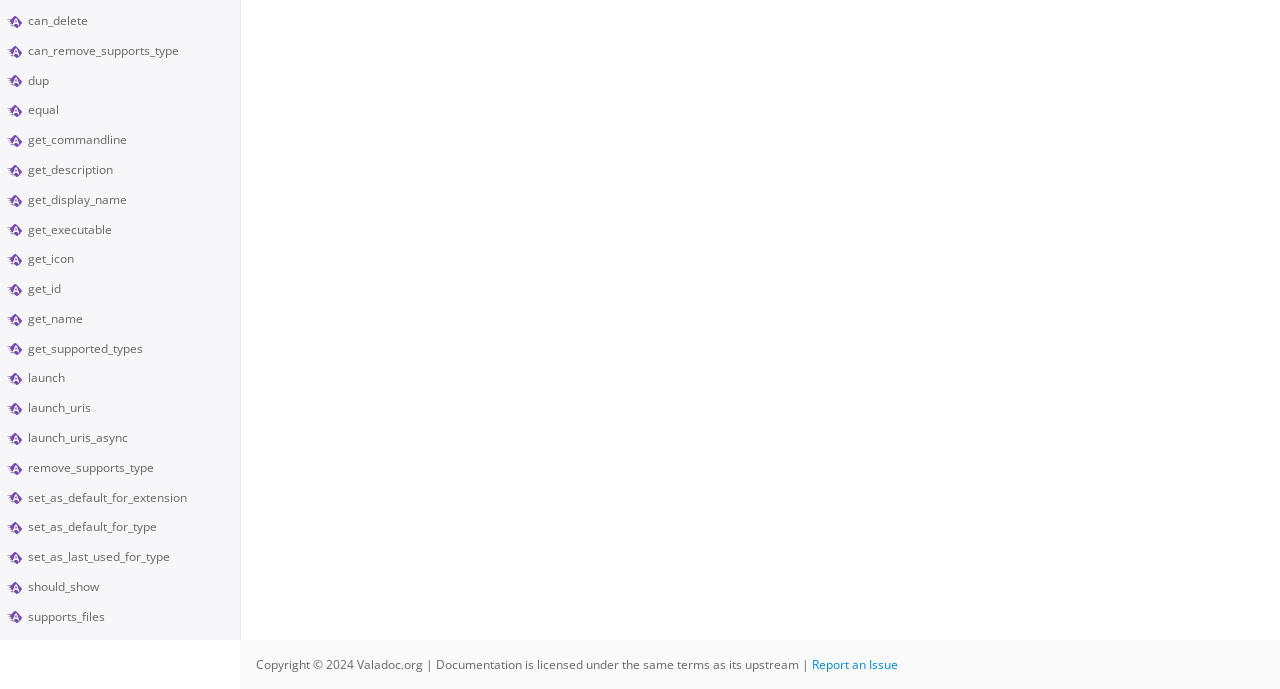Extract the bounding box of the UI element described as: "Report an Issue".

[0.634, 0.952, 0.702, 0.977]